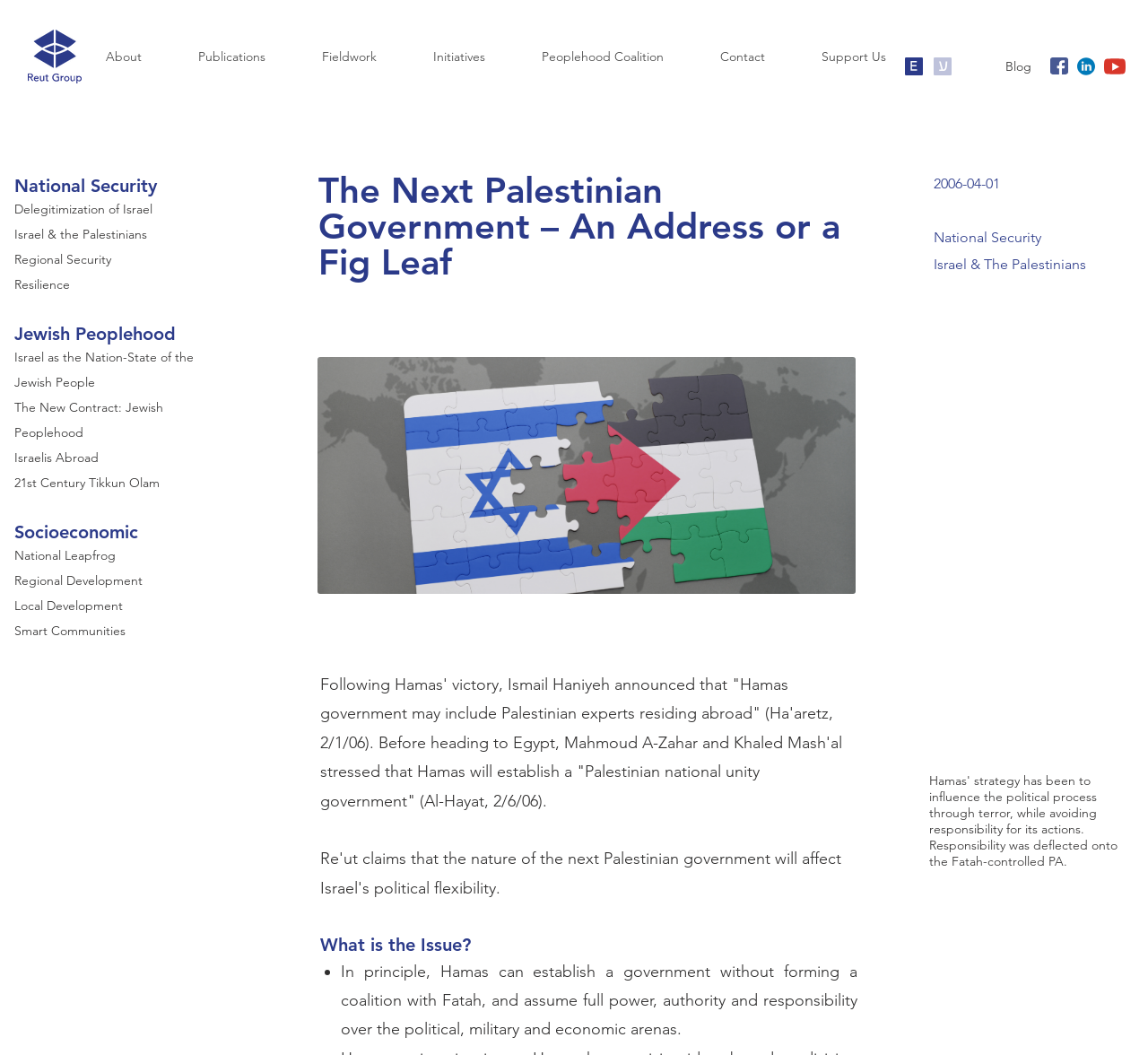Answer the question below with a single word or a brief phrase: 
What is the topic of the article?

Palestinian Government